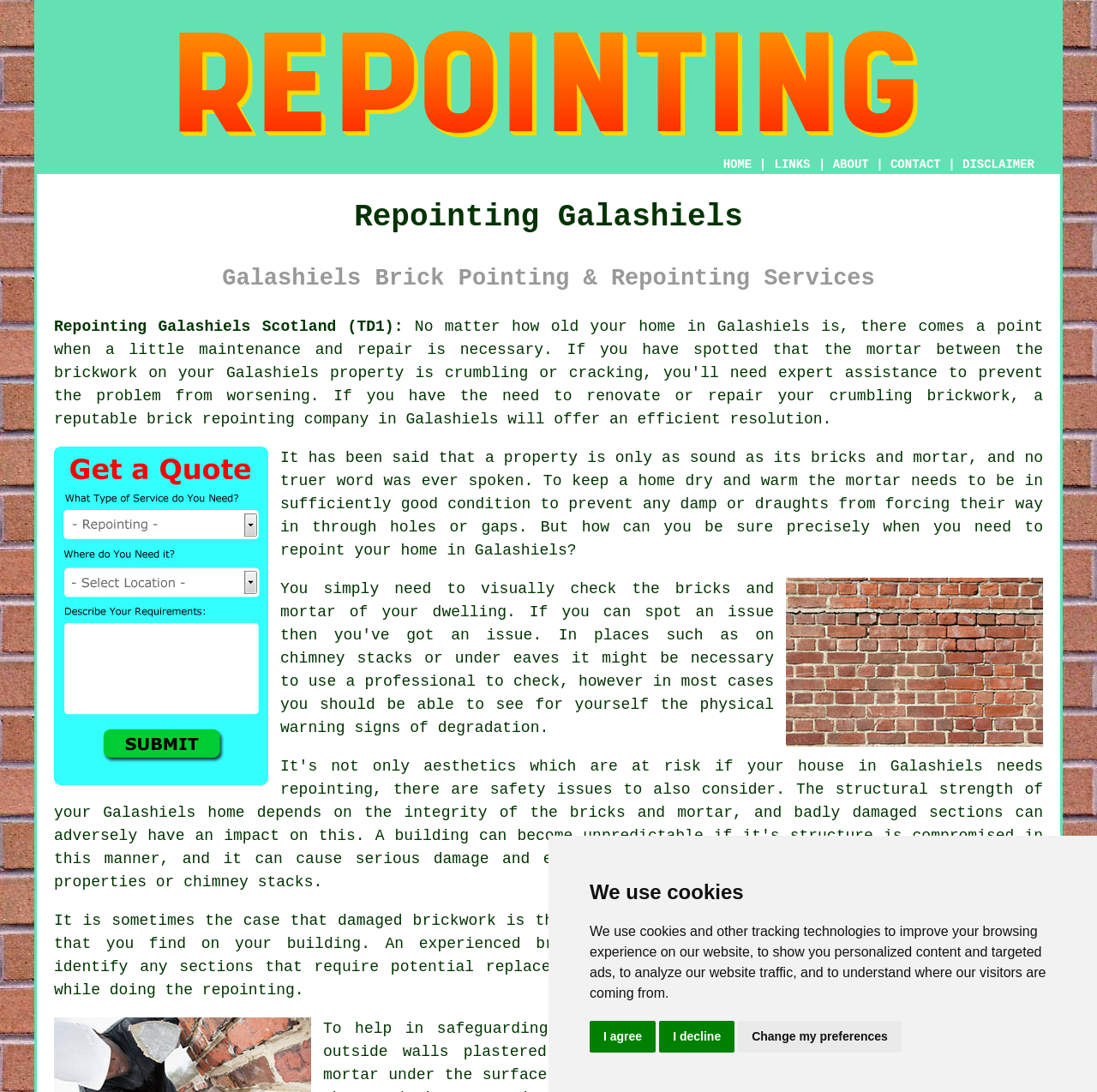Find the bounding box coordinates of the element to click in order to complete this instruction: "Click CONTACT". The bounding box coordinates must be four float numbers between 0 and 1, denoted as [left, top, right, bottom].

[0.812, 0.144, 0.858, 0.157]